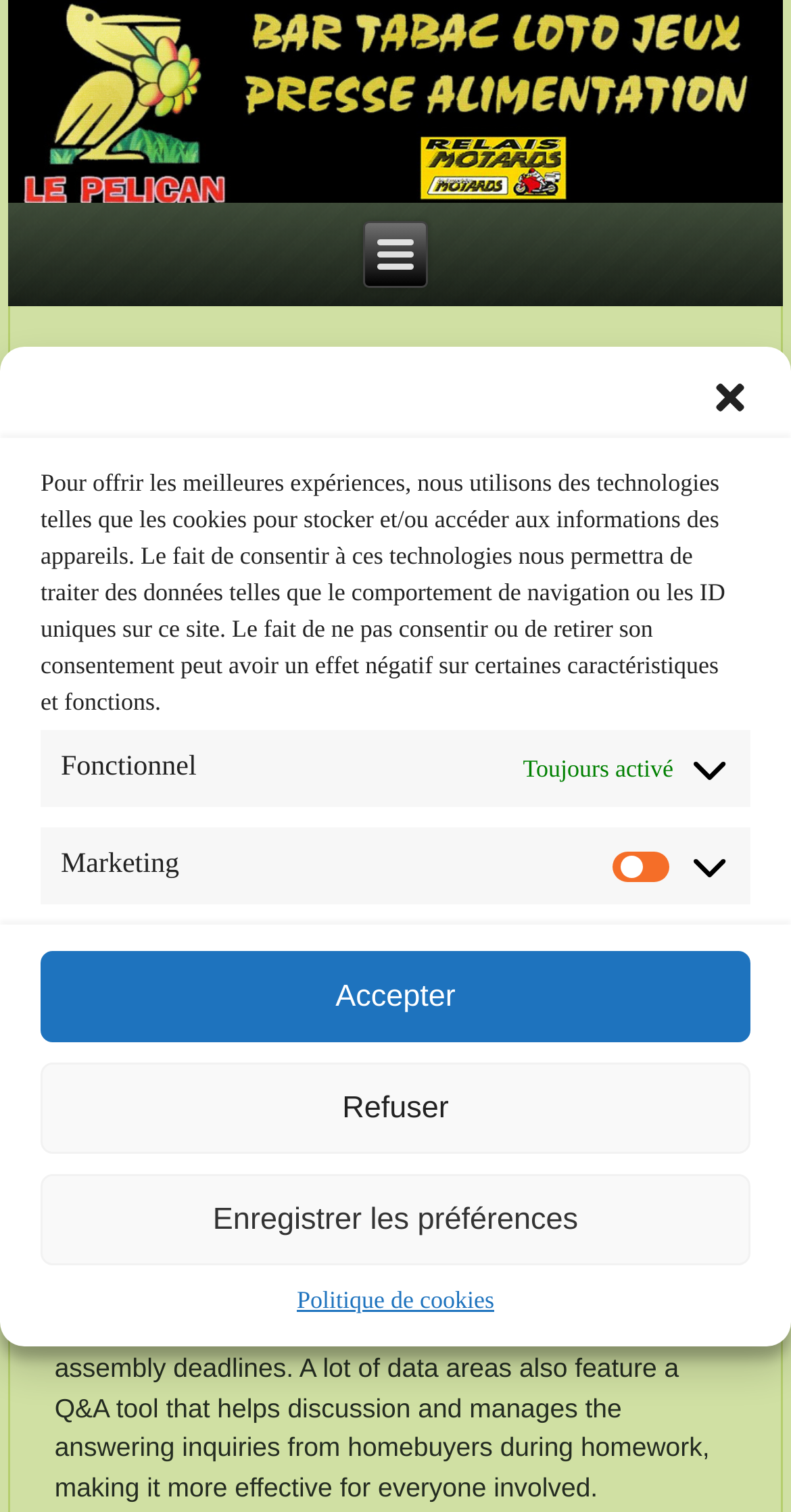Who is the author of the article?
From the image, provide a succinct answer in one word or a short phrase.

webmaster@am-center.fr